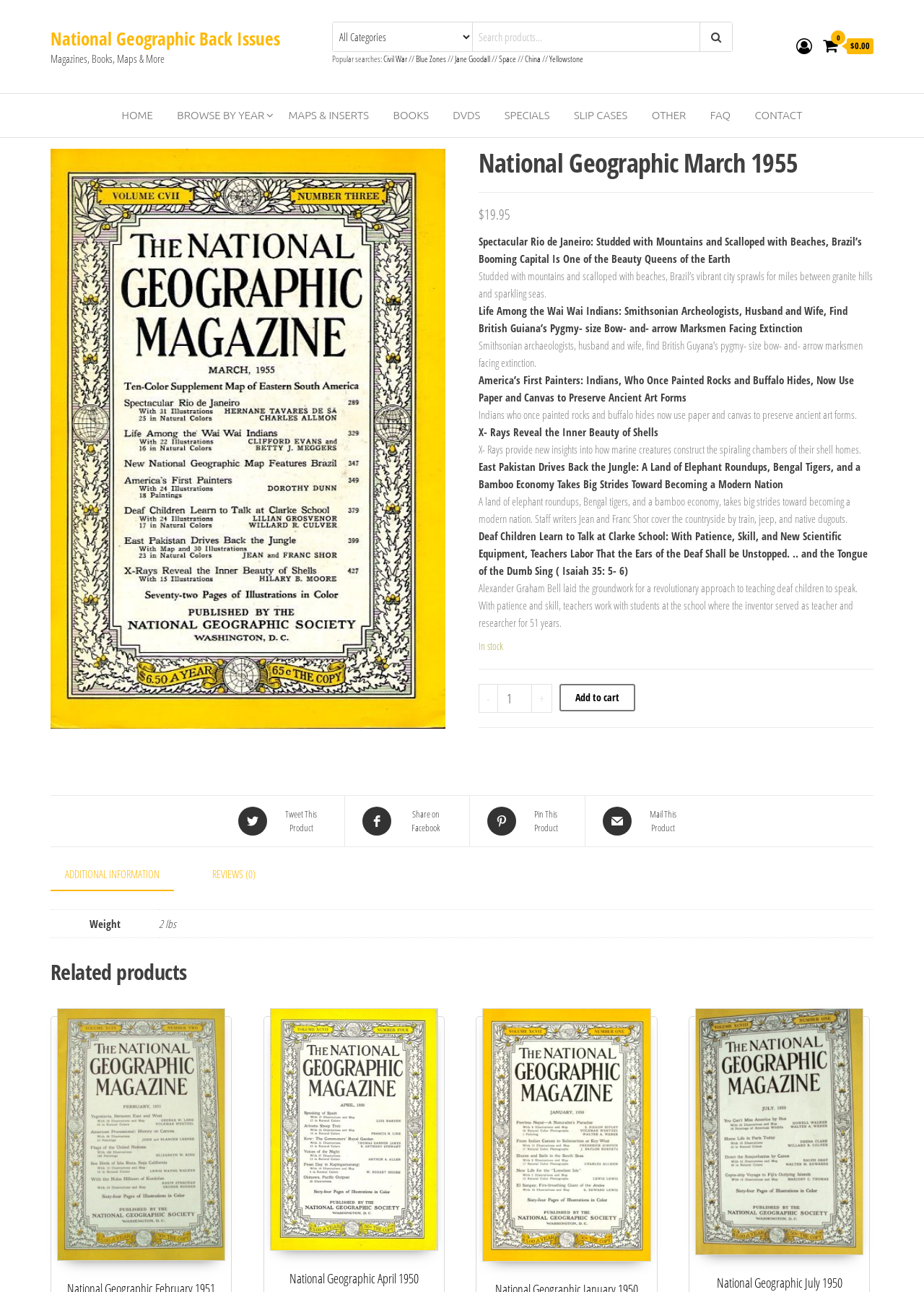Please specify the bounding box coordinates of the region to click in order to perform the following instruction: "Browse by year".

[0.18, 0.073, 0.298, 0.106]